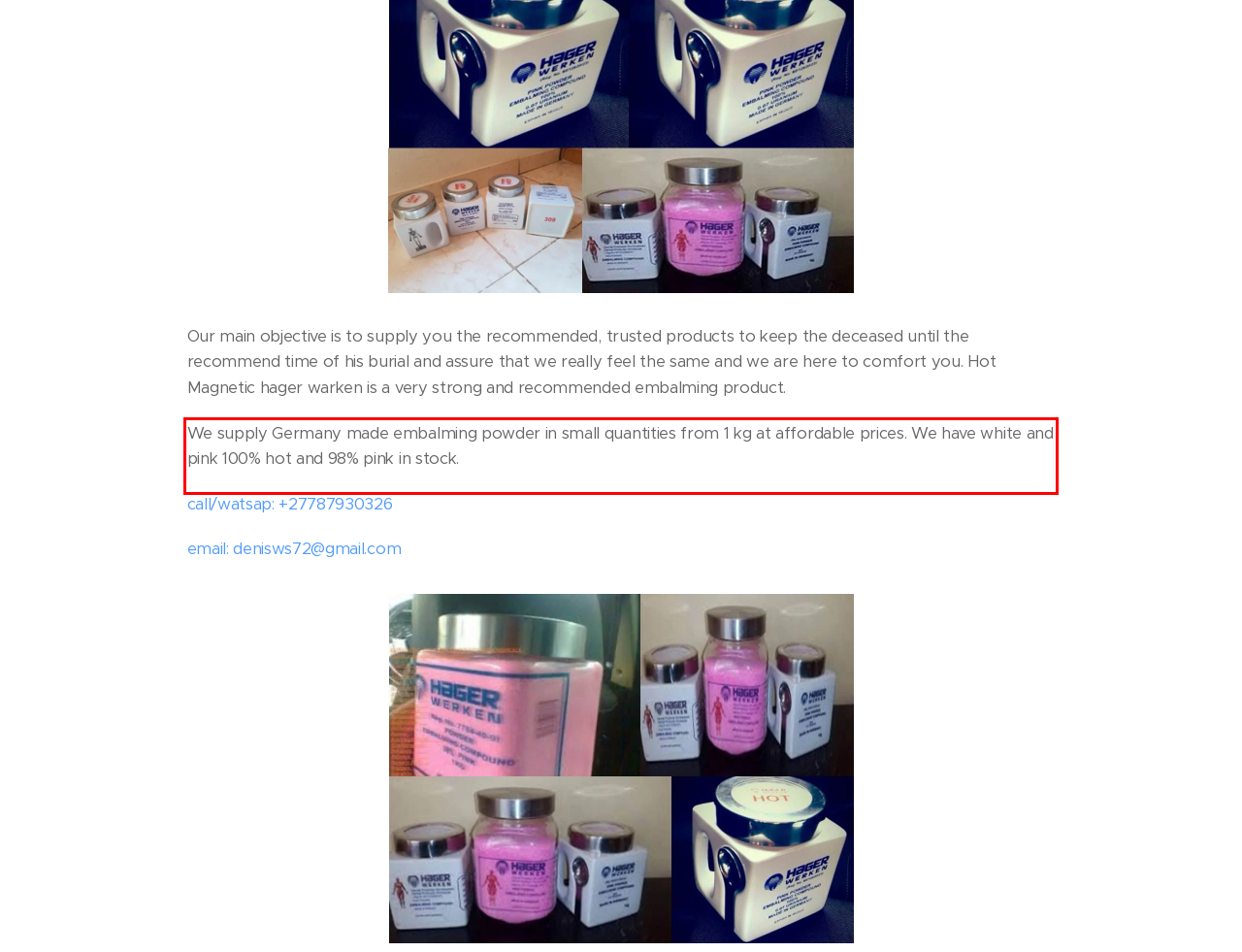You have a screenshot of a webpage, and there is a red bounding box around a UI element. Utilize OCR to extract the text within this red bounding box.

We supply Germany made embalming powder in small quantities from 1 kg at affordable prices. We have white and pink 100% hot and 98% pink in stock.